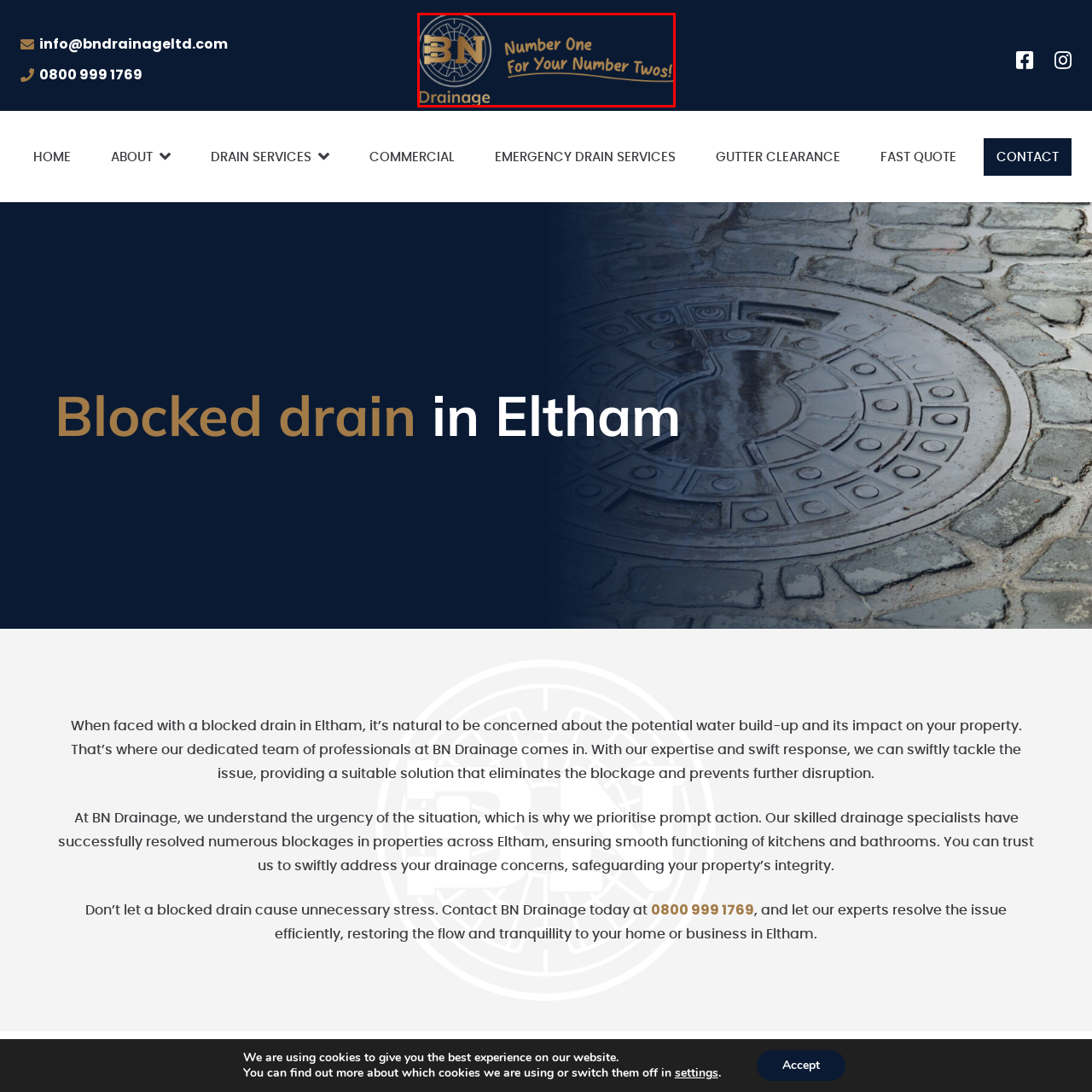Take a close look at the image outlined in red and answer the ensuing question with a single word or phrase:
What area does BN Drainage primarily serve?

Eltham